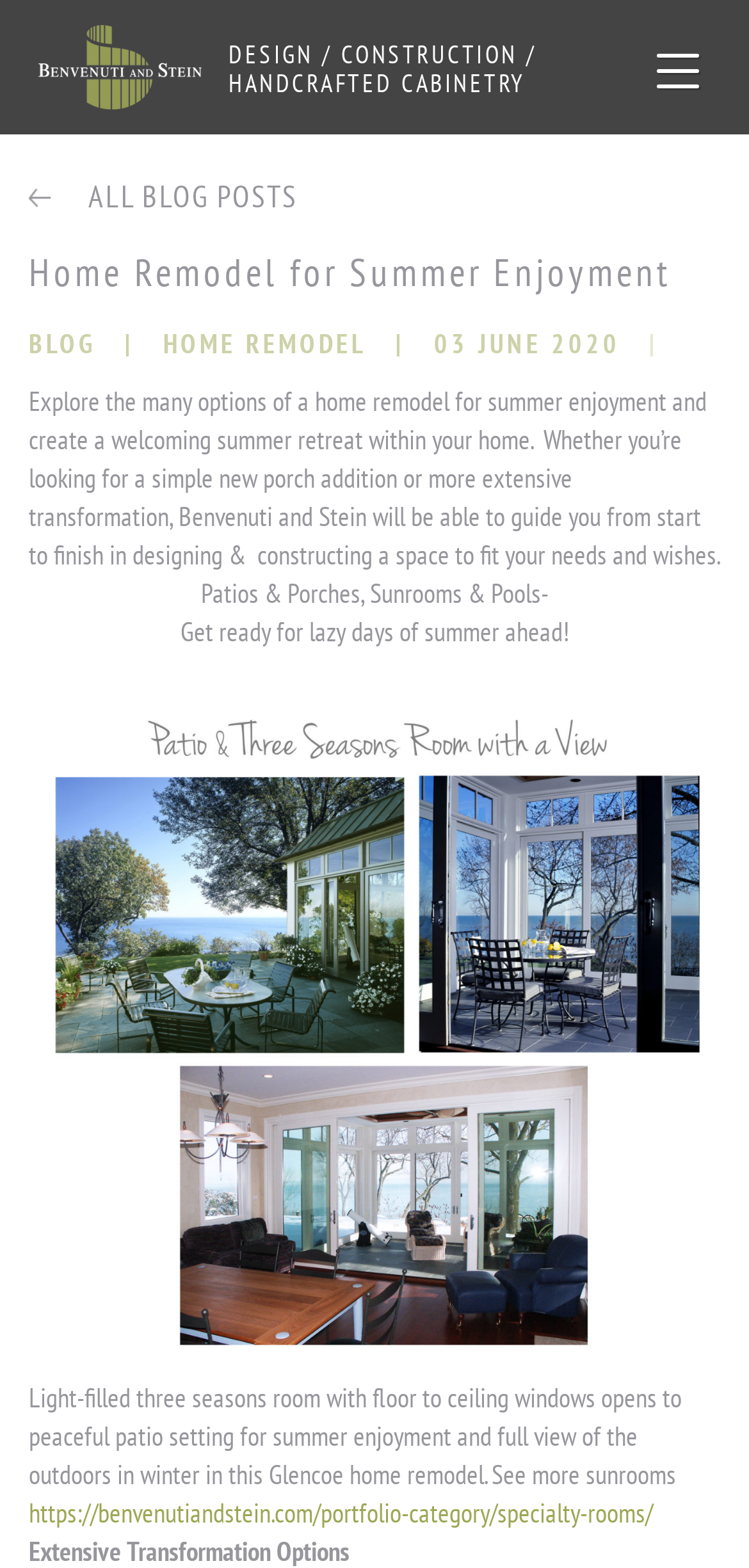Give a one-word or short-phrase answer to the following question: 
How many images are there on the webpage?

2